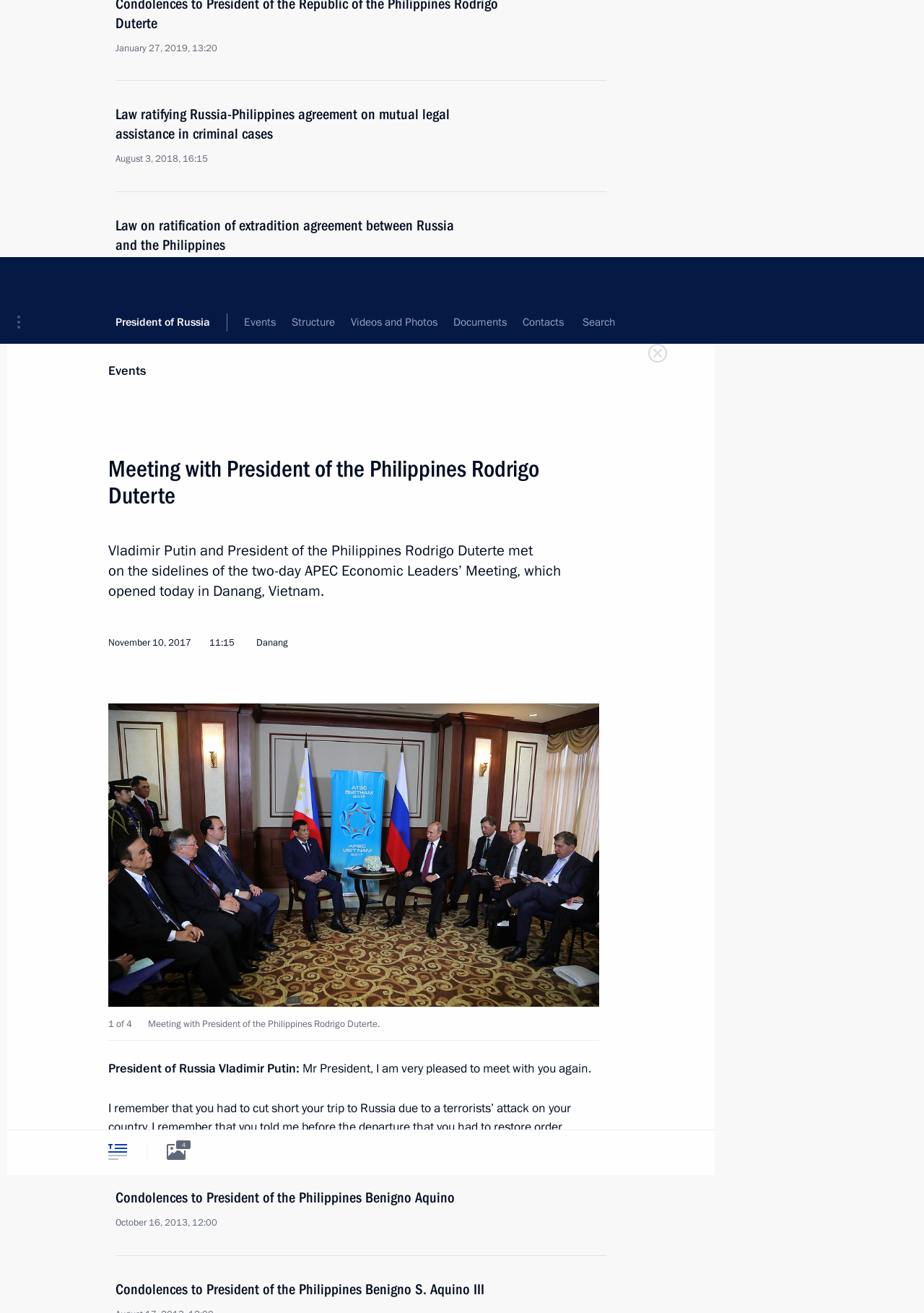Kindly determine the bounding box coordinates for the clickable area to achieve the given instruction: "View the 'Meeting with Philippine President Rodrigo Duterte' article".

[0.117, 0.711, 0.451, 0.723]